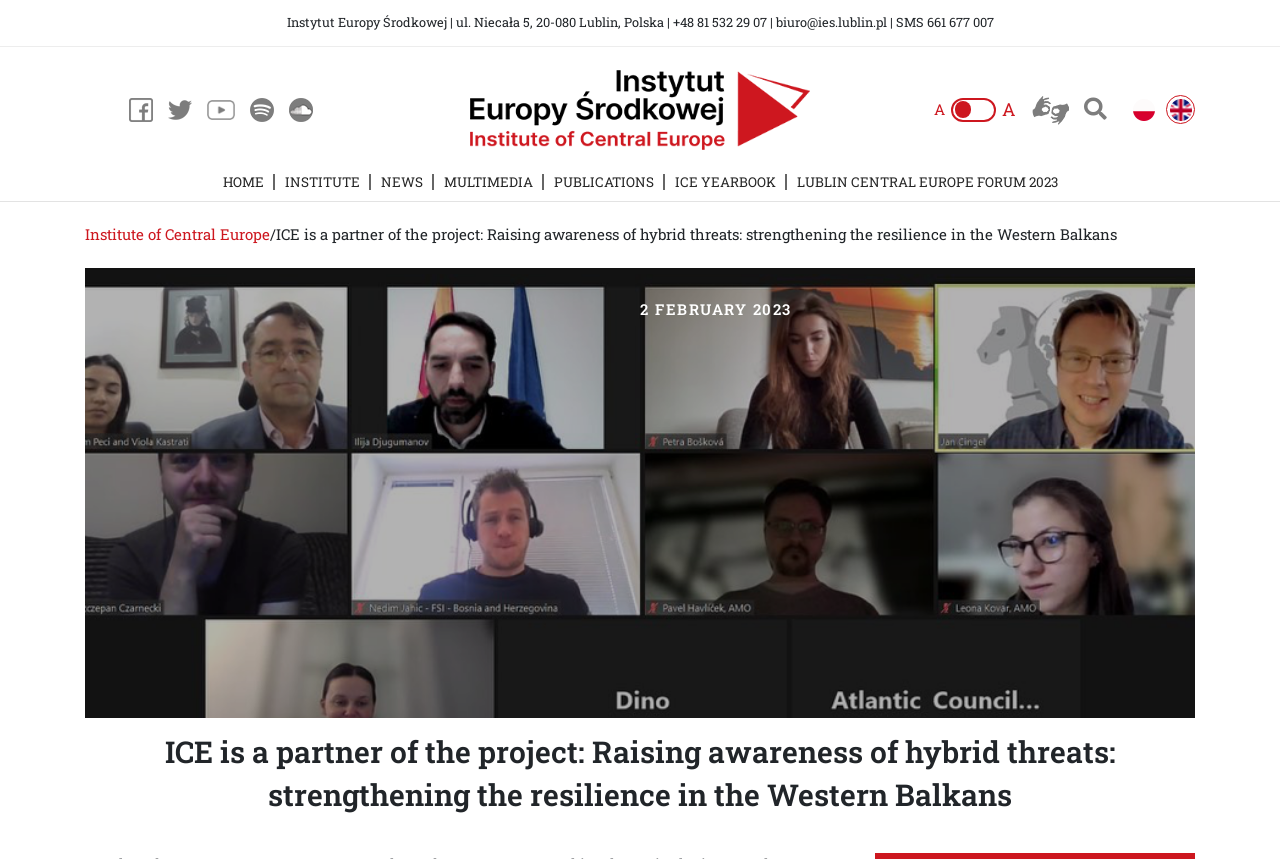Detail the various sections and features present on the webpage.

The webpage appears to be the website of the Institute of Central Europe, with a focus on a specific project. At the top of the page, there is a header section with the institute's name, address, and contact information. Below this, there are several links and icons, including a logo, social media links, and a search button.

The main content of the page is divided into two sections. On the left side, there is a navigation menu with links to different sections of the website, including "HOME", "INSTITUTE", "NEWS", "MULTIMEDIA", "PUBLICATIONS", and "ICE YEARBOOK". On the right side, there is a section with a heading that matches the meta description, "ICE is a partner of the project: Raising awareness of hybrid threats: strengthening the resilience in the Western Balkans". This section appears to be the main content of the page, with a brief description of the project.

Below the navigation menu, there is a section with a date, "2 FEBRUARY 2023", which may indicate the date of the project's launch or a related event. At the very bottom of the page, there is a repeated heading with the same text as the main content section, which may serve as a footer or a summary of the page's content.

There are no images on the page, except for a small icon next to one of the links. The overall layout is organized, with clear headings and concise text, making it easy to navigate and understand the content.